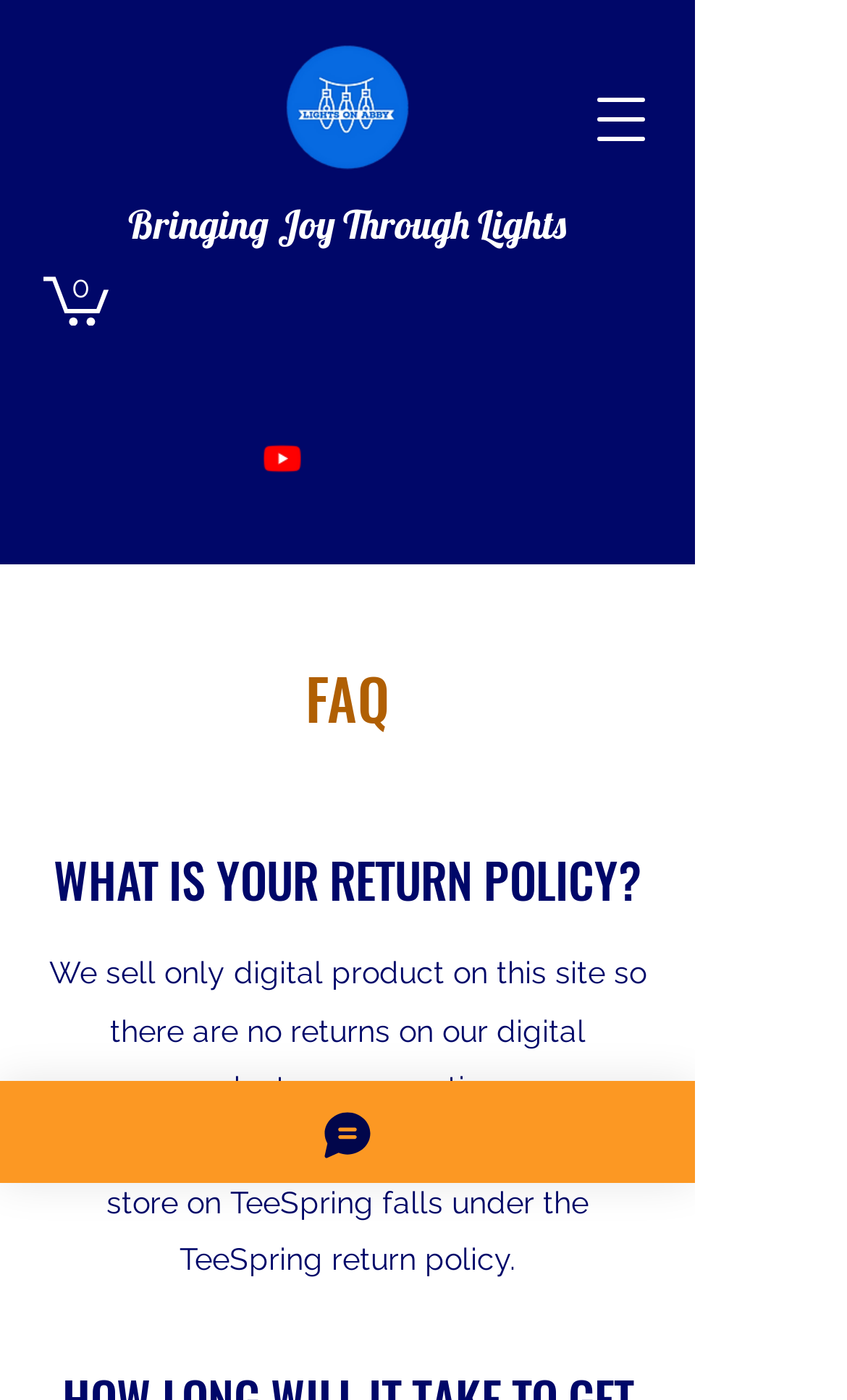How many items are in the cart?
Refer to the image and offer an in-depth and detailed answer to the question.

The number of items in the cart can be found in the top-right corner of the webpage, where the link 'Cart with 0 items' is displayed.